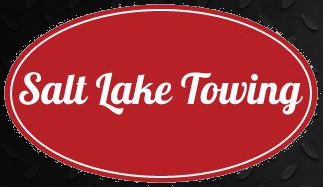What is the shape of the logo's background?
Respond to the question with a well-detailed and thorough answer.

The caption describes the logo's background as a deep red oval, which implies that the shape of the background is an oval.